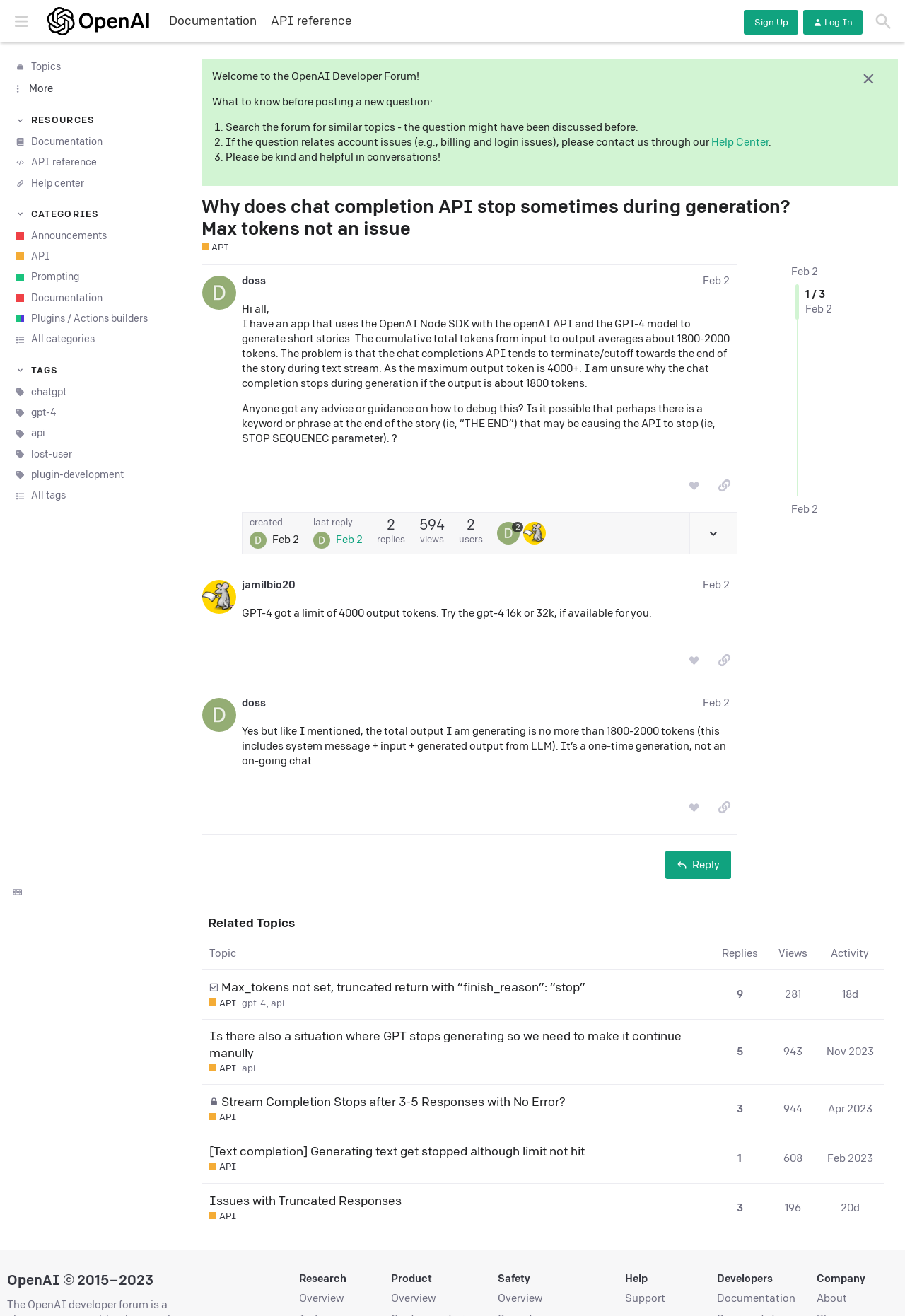What is the user's concern about the API stopping?
Refer to the image and provide a thorough answer to the question.

The user is concerned that perhaps there is a keyword or phrase at the end of the story, such as 'THE END', that may be causing the API to stop, and is seeking clarification on this possibility.